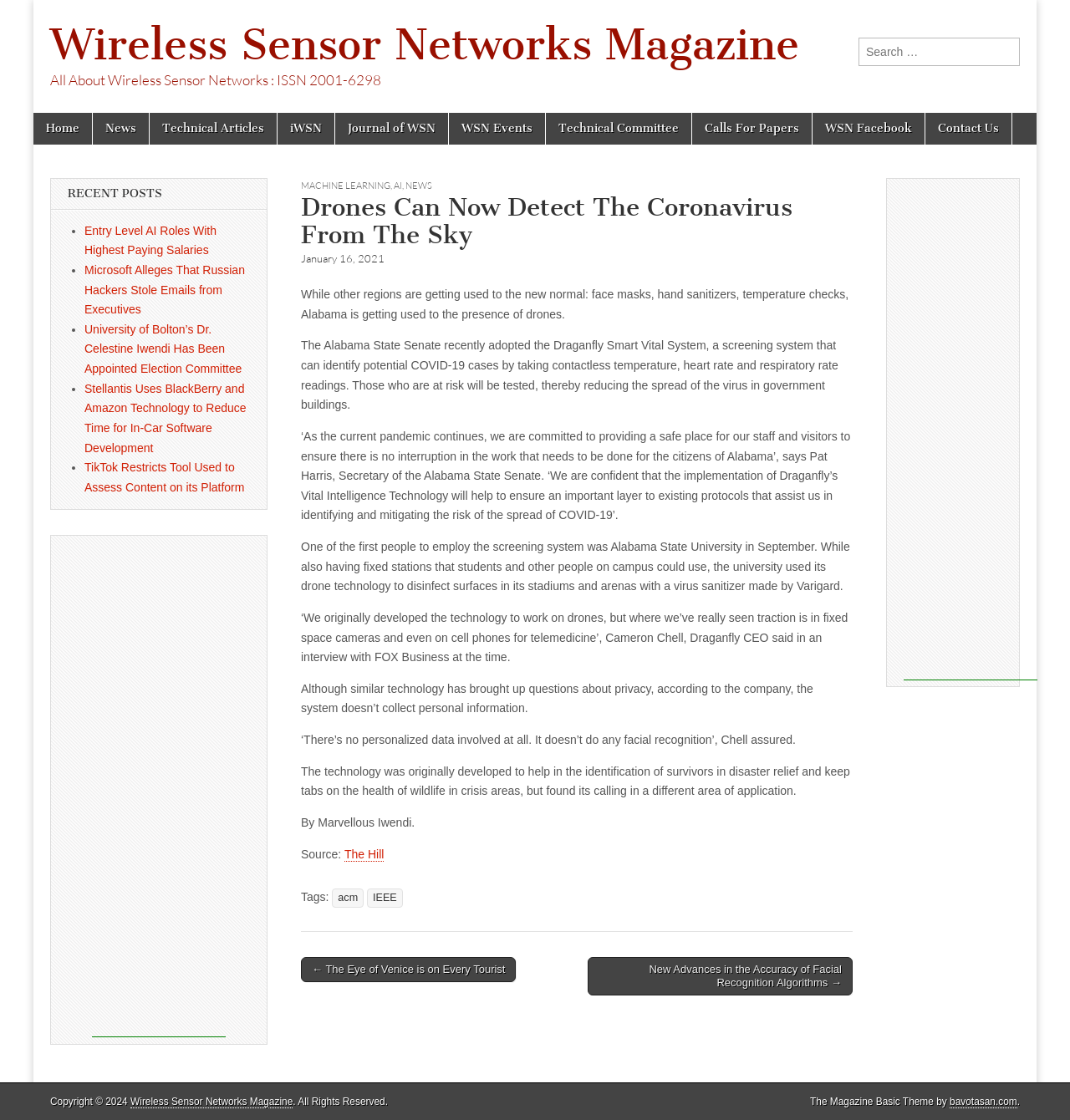Please specify the bounding box coordinates of the clickable section necessary to execute the following command: "Read the article about MACHINE LEARNING, AI".

[0.281, 0.16, 0.376, 0.171]